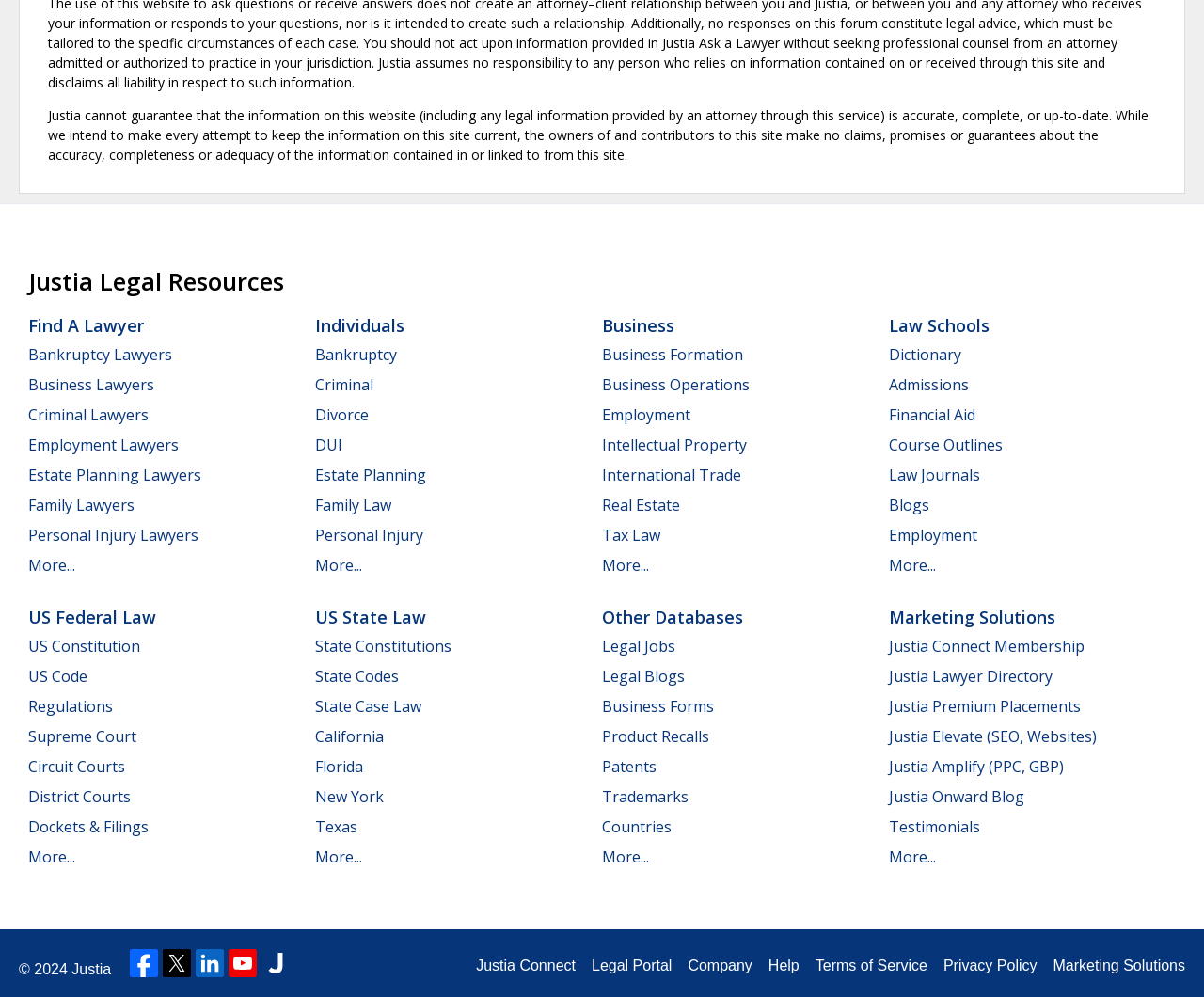Locate the bounding box coordinates of the area where you should click to accomplish the instruction: "Visit US Federal Law".

[0.023, 0.608, 0.13, 0.63]